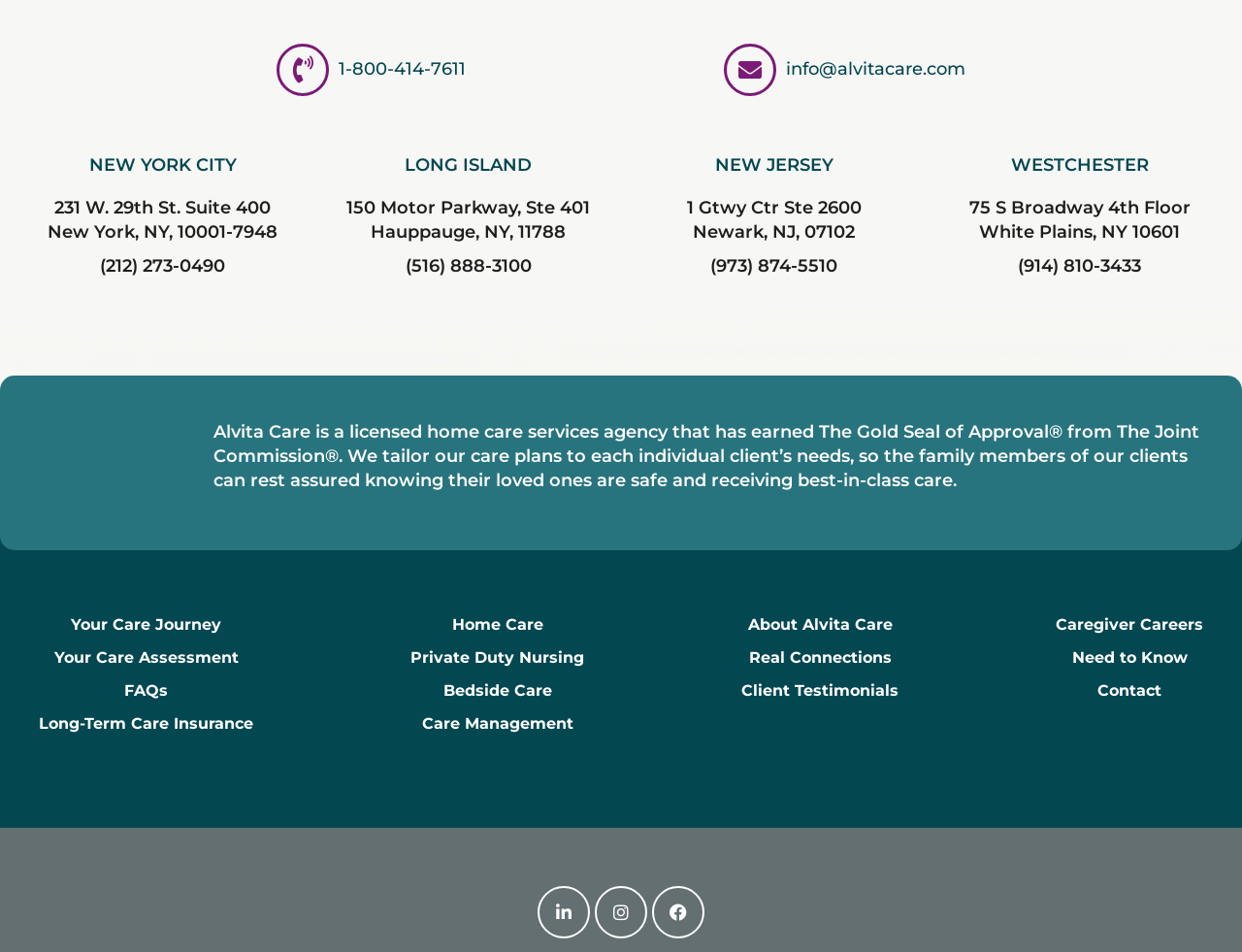Locate the bounding box coordinates of the element to click to perform the following action: 'Call the New York City office'. The coordinates should be given as four float values between 0 and 1, in the form of [left, top, right, bottom].

[0.016, 0.267, 0.246, 0.293]